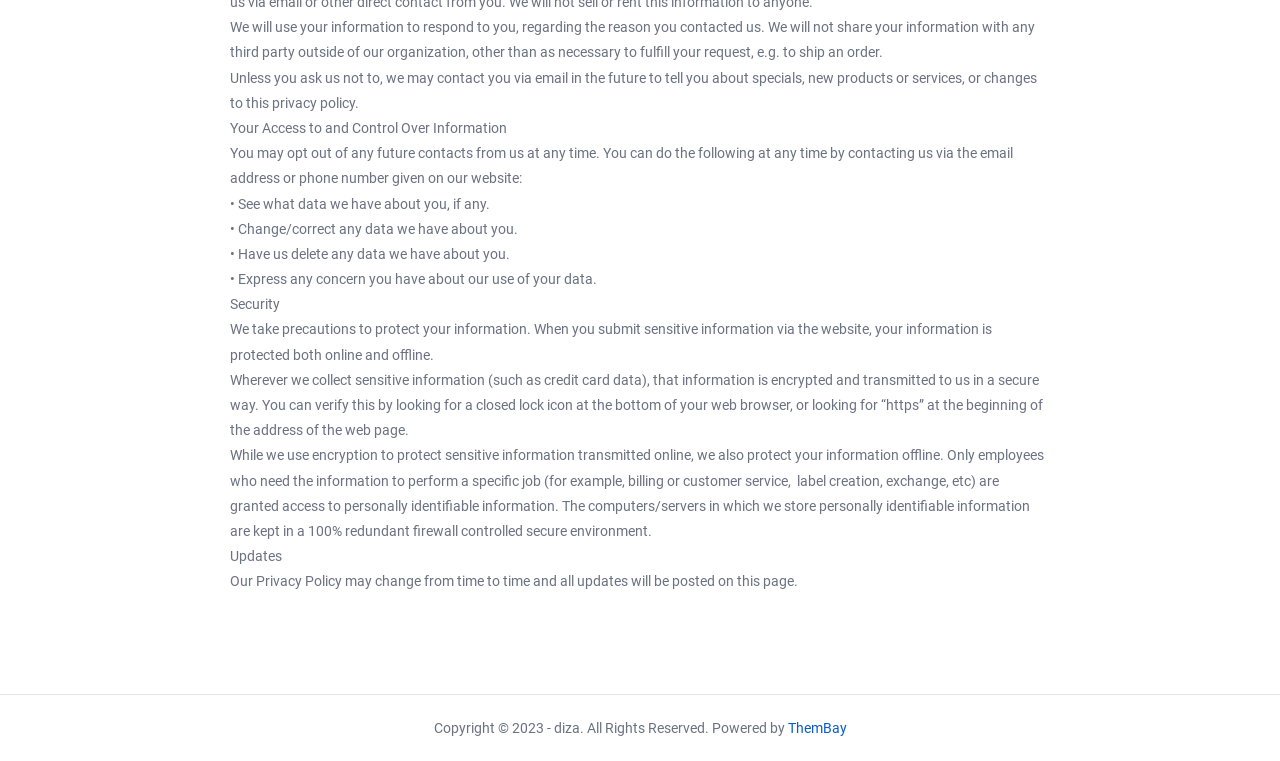Determine the bounding box coordinates for the UI element with the following description: "ThemBay". The coordinates should be four float numbers between 0 and 1, represented as [left, top, right, bottom].

[0.615, 0.945, 0.661, 0.966]